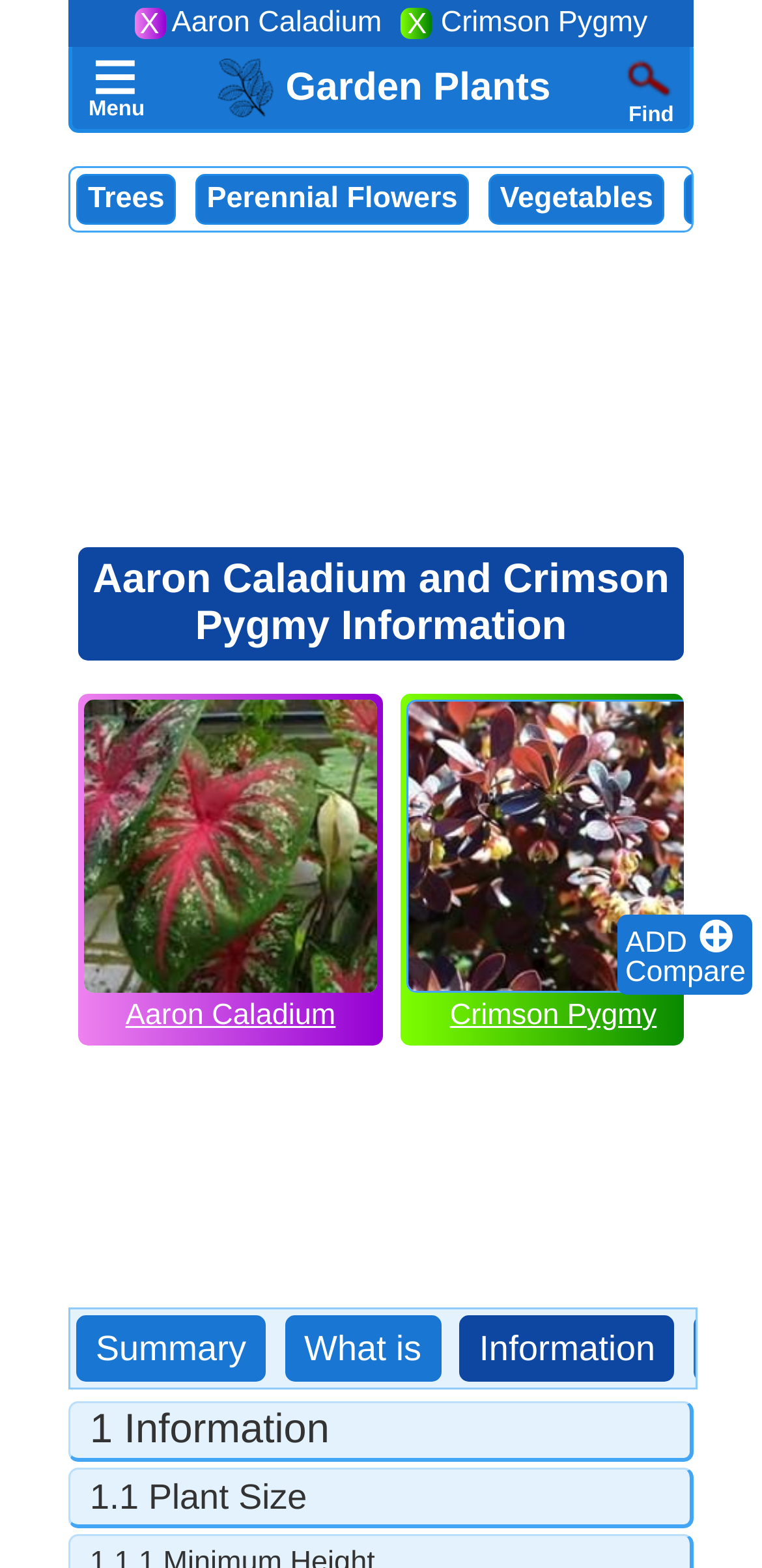Please identify the bounding box coordinates of the clickable element to fulfill the following instruction: "Go to Trees page". The coordinates should be four float numbers between 0 and 1, i.e., [left, top, right, bottom].

[0.115, 0.116, 0.216, 0.137]